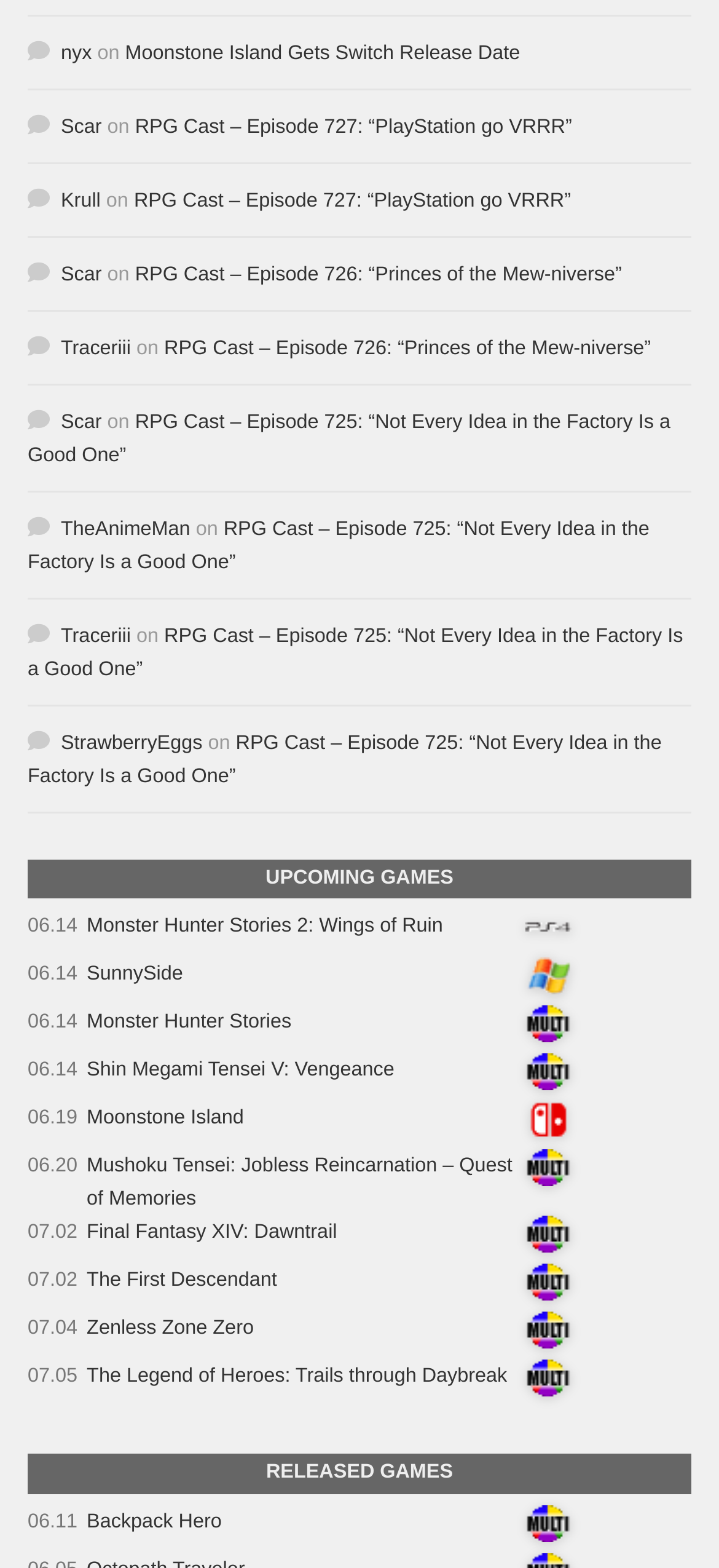Could you indicate the bounding box coordinates of the region to click in order to complete this instruction: "Click on the link to Moonstone Island Gets Switch Release Date".

[0.174, 0.027, 0.723, 0.041]